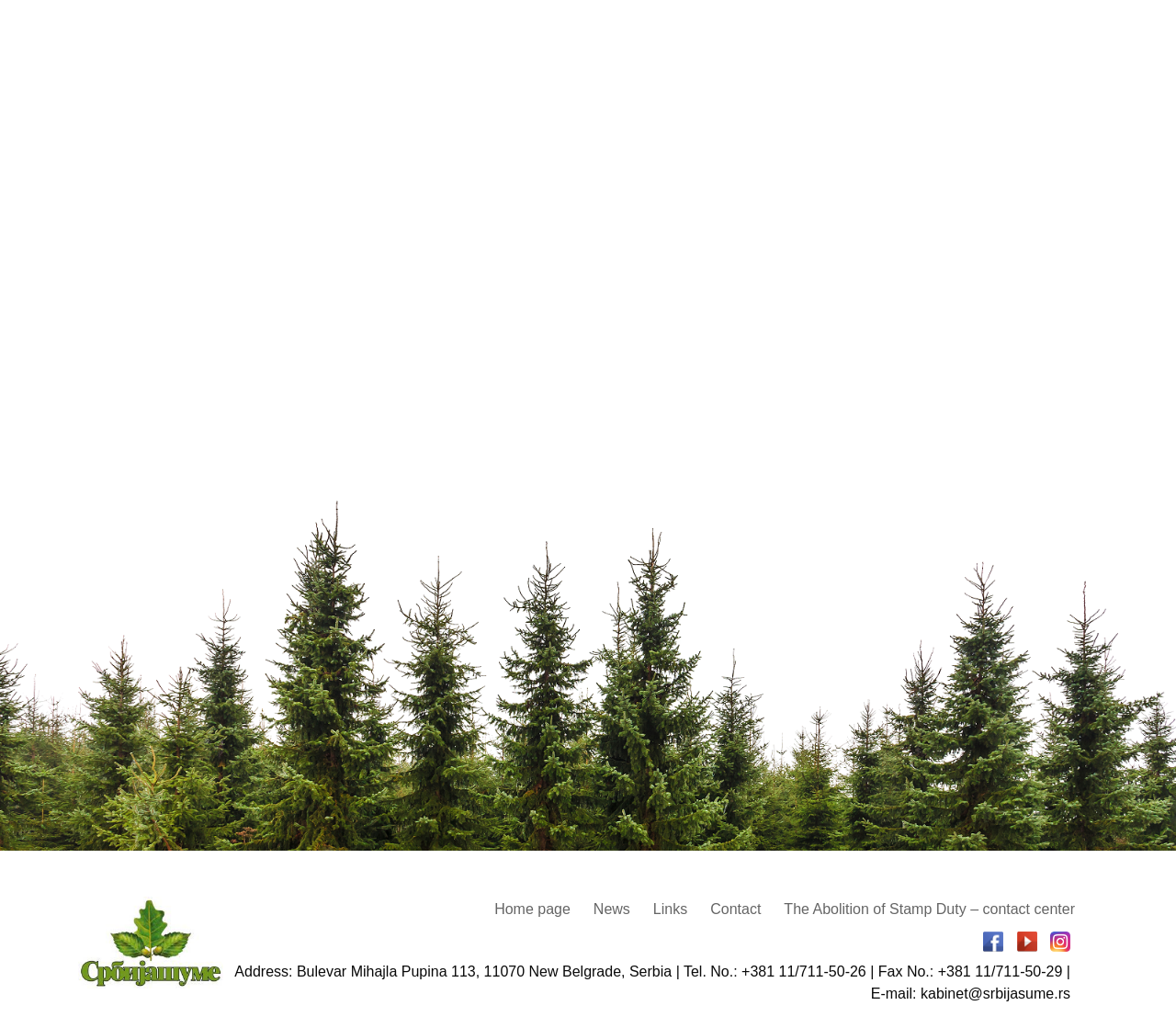What is the address of the contact center?
Give a detailed response to the question by analyzing the screenshot.

I found the address by looking at the static text element at the bottom of the page, which contains the contact information.